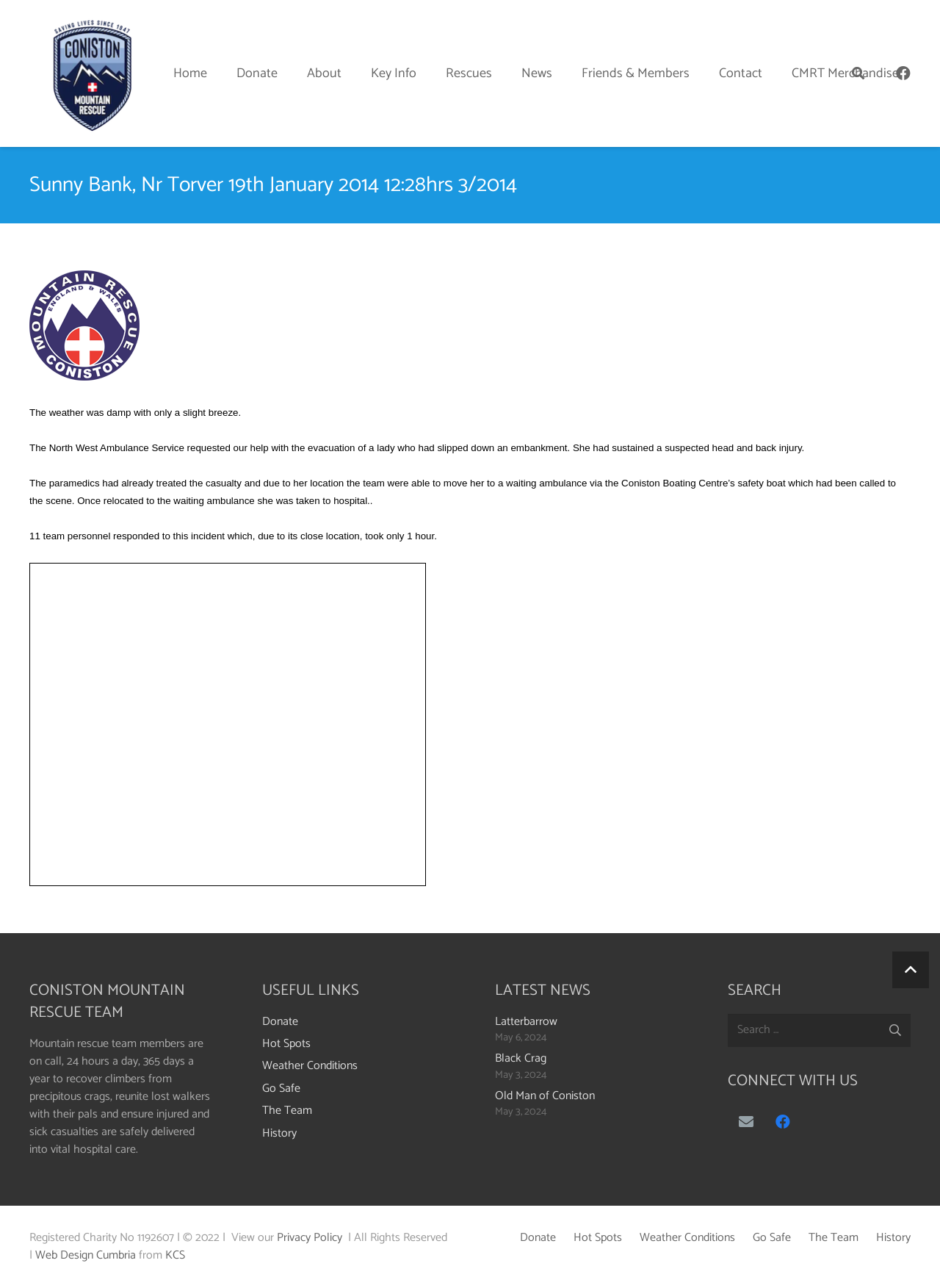How many team personnel responded to the incident?
Please respond to the question with a detailed and well-explained answer.

I found the answer by reading the StaticText element with the text '11 team personnel responded to this incident which, due to its close location, took only 1 hour.' which is located in the middle of the page.